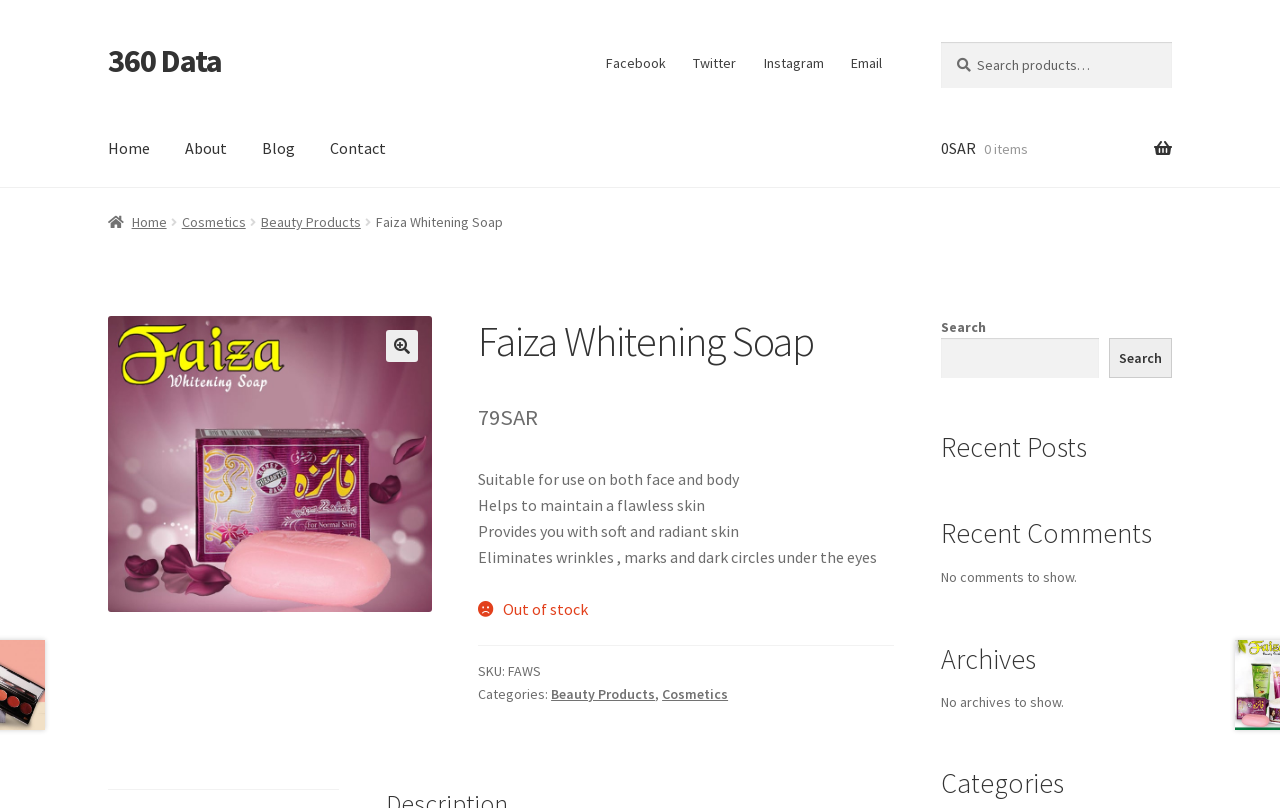Please identify the coordinates of the bounding box that should be clicked to fulfill this instruction: "Search for blog posts".

[0.735, 0.391, 0.916, 0.468]